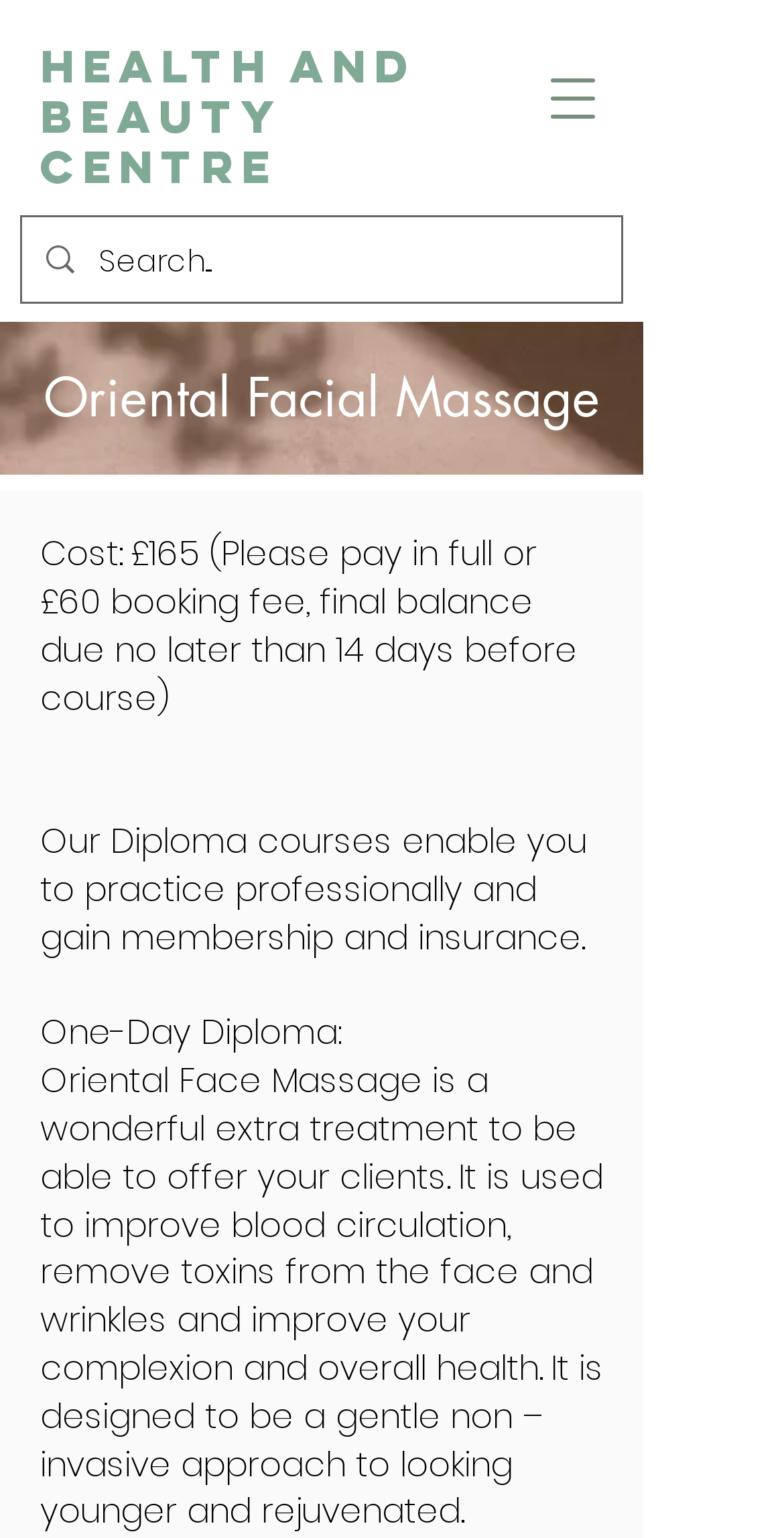Find the bounding box of the UI element described as: "Health and Beauty Centre". The bounding box coordinates should be given as four float values between 0 and 1, i.e., [left, top, right, bottom].

[0.051, 0.025, 0.531, 0.127]